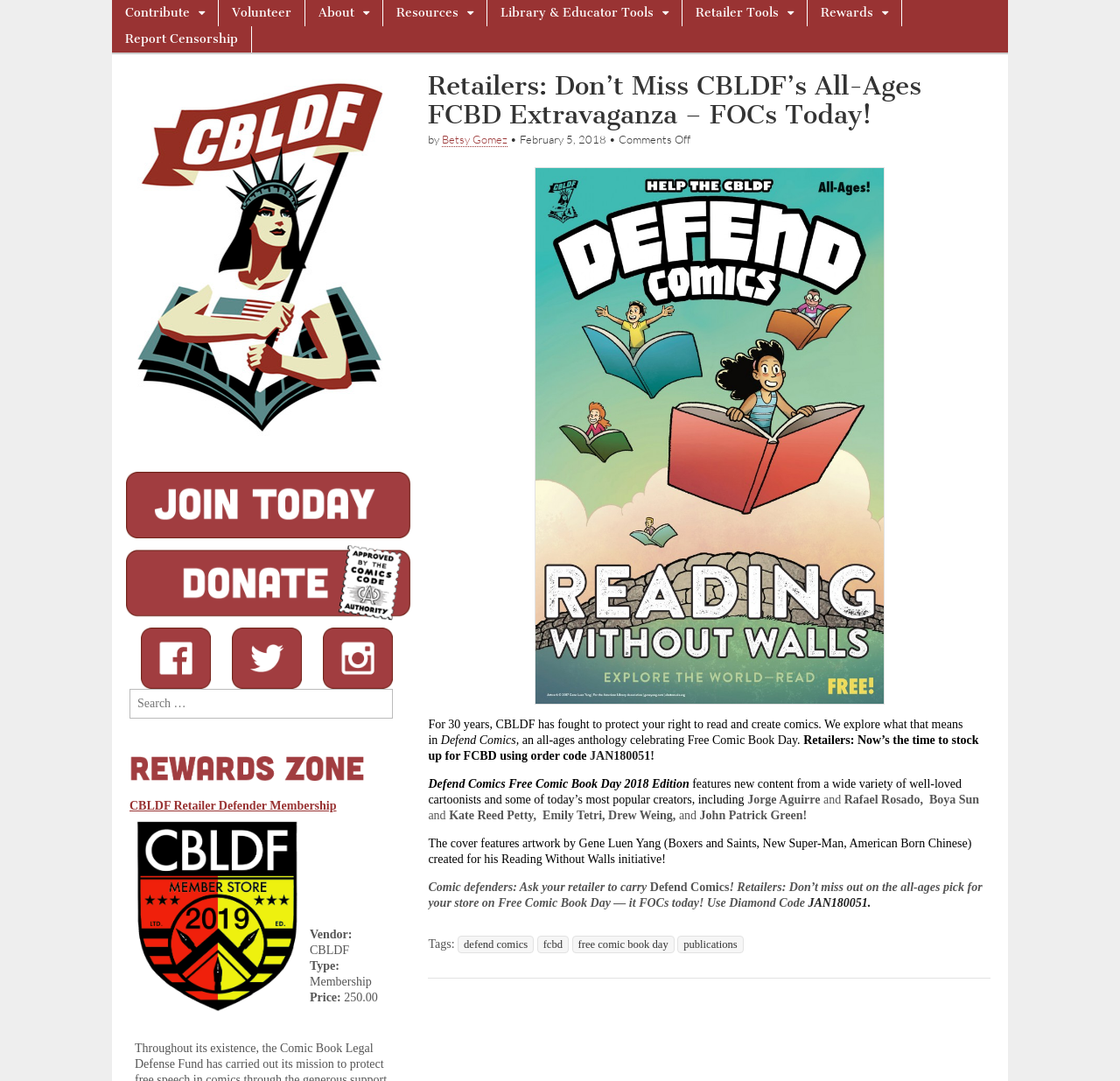Please identify the bounding box coordinates of the region to click in order to complete the given instruction: "Click Retailer Tools". The coordinates should be four float numbers between 0 and 1, i.e., [left, top, right, bottom].

[0.609, 0.0, 0.72, 0.024]